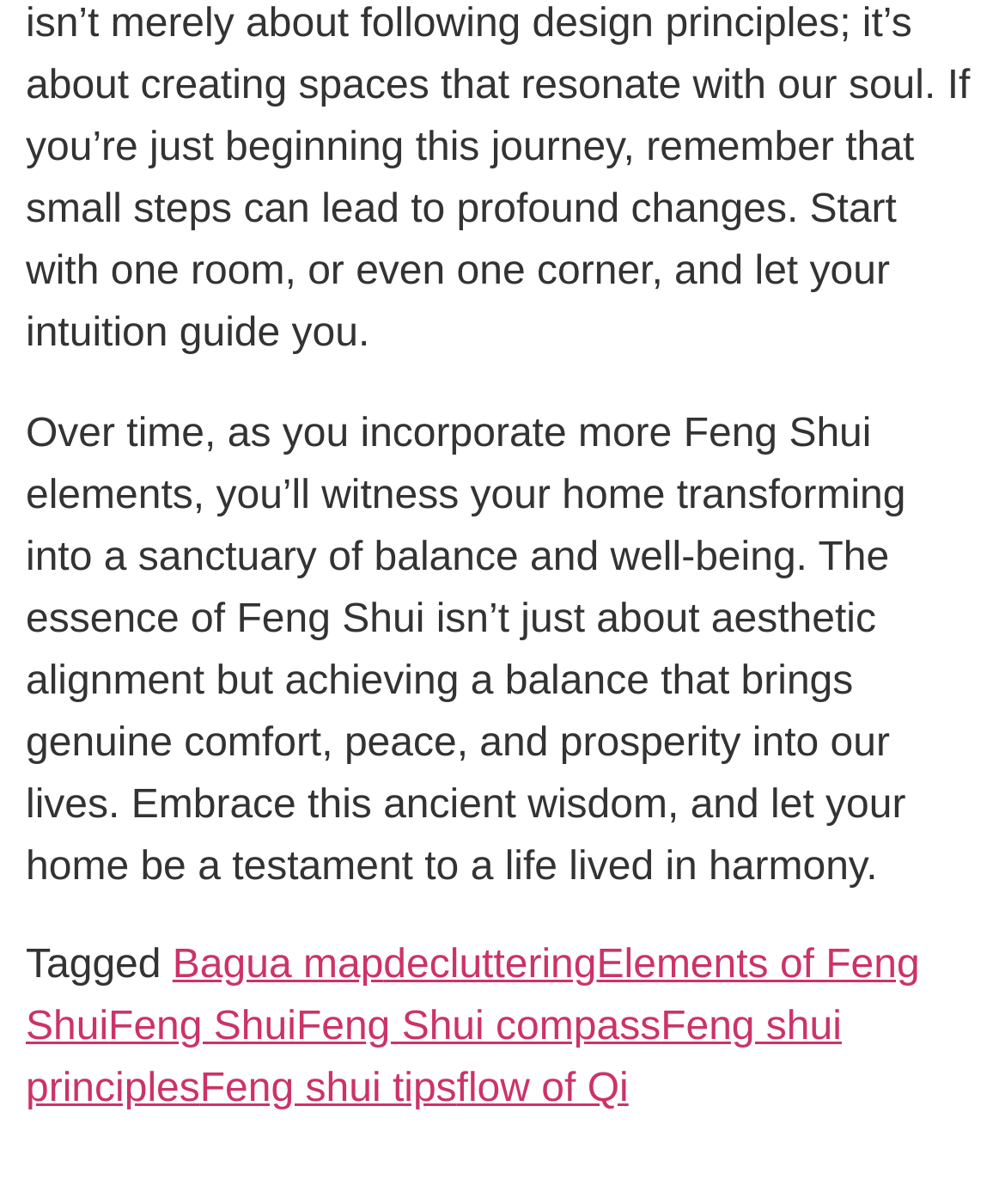Please examine the image and provide a detailed answer to the question: What is the concept related to the flow of energy in Feng Shui?

The link 'flow of Qi' is present on the webpage, indicating that Qi is the concept related to the flow of energy in Feng Shui.